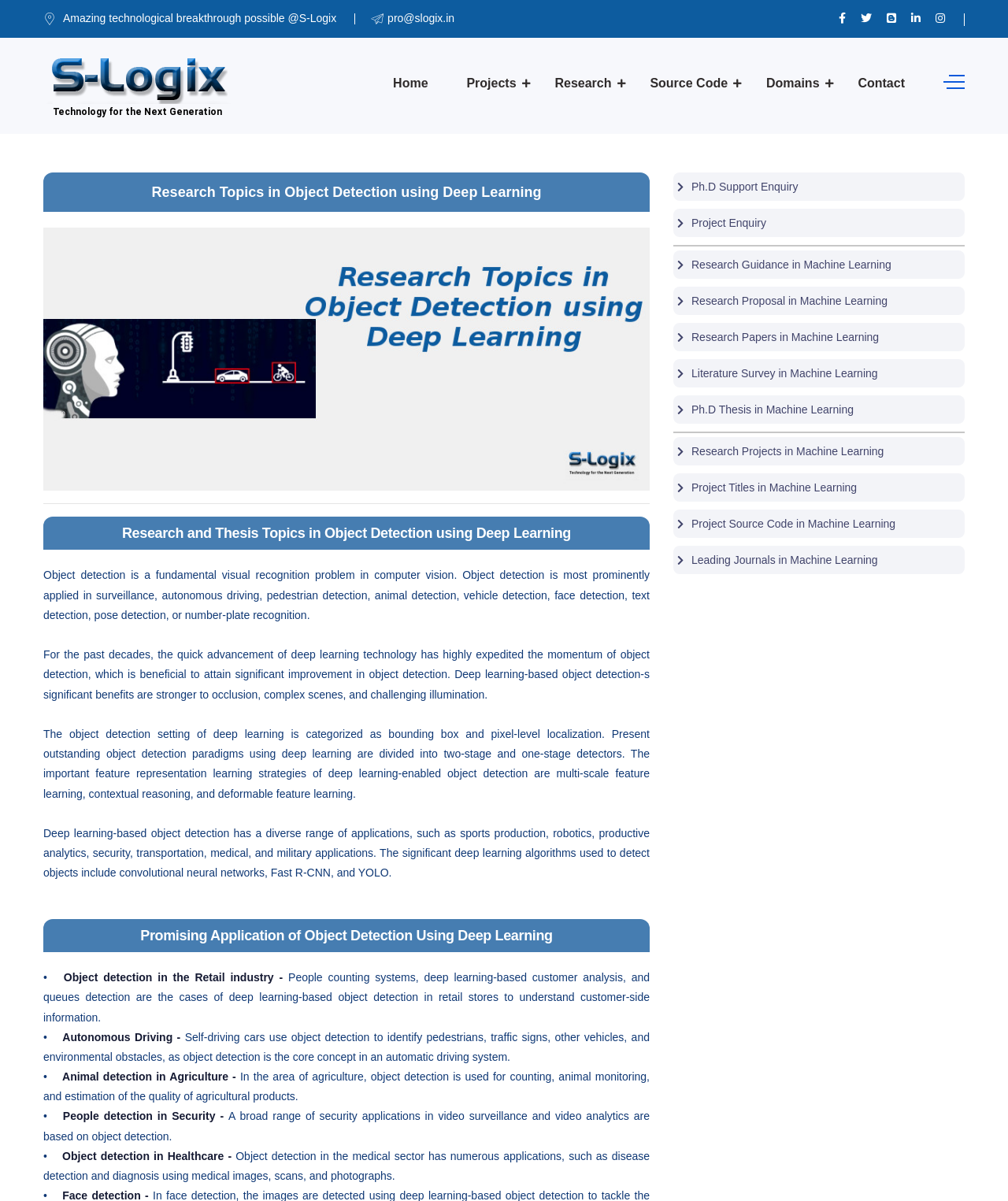Find the bounding box coordinates of the element to click in order to complete this instruction: "Go to the Research page". The bounding box coordinates must be four float numbers between 0 and 1, denoted as [left, top, right, bottom].

[0.55, 0.031, 0.607, 0.107]